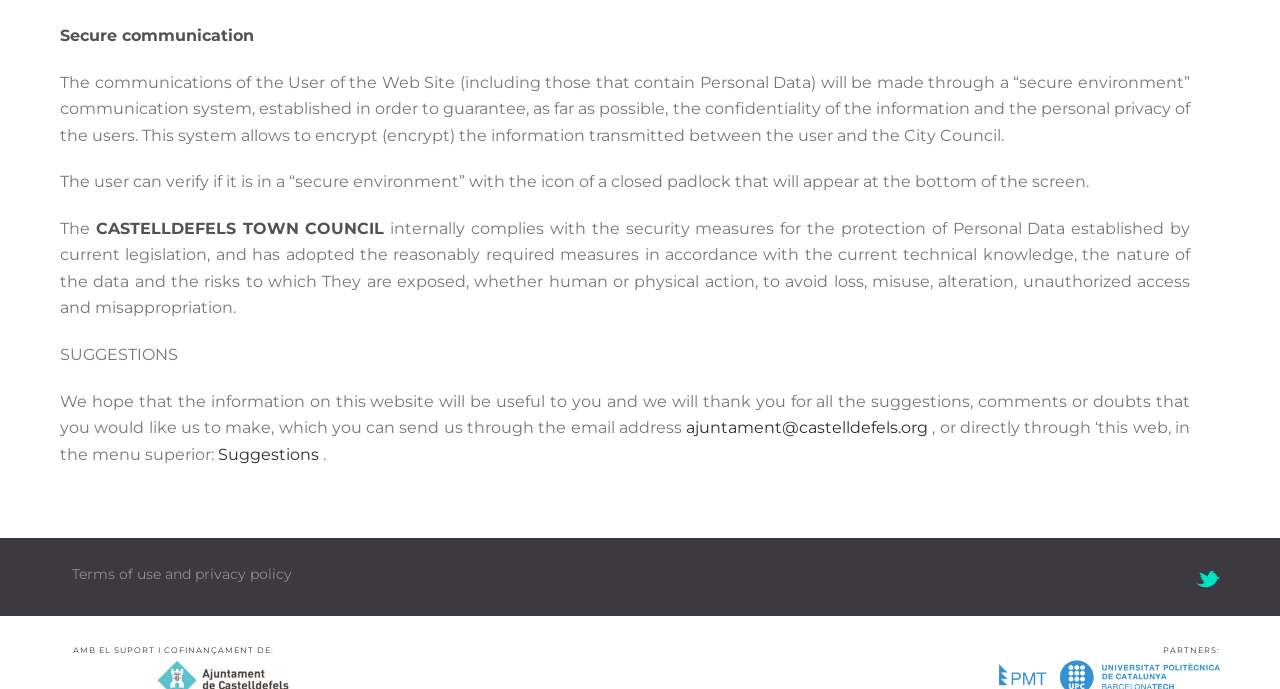Give a short answer to this question using one word or a phrase:
How can users verify a secure environment?

With a closed padlock icon